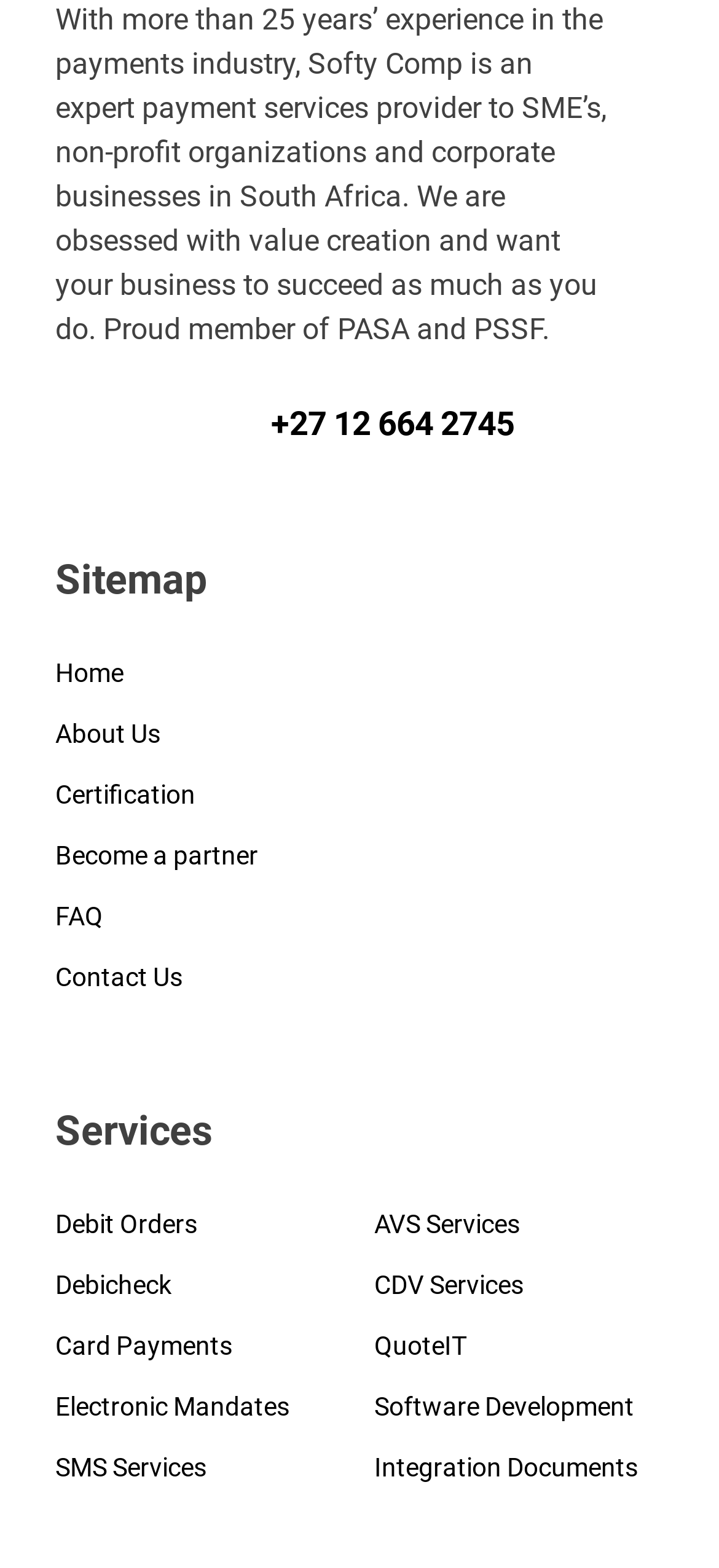Using the element description: "+27 12 664 2745", determine the bounding box coordinates. The coordinates should be in the format [left, top, right, bottom], with values between 0 and 1.

[0.377, 0.258, 0.715, 0.282]